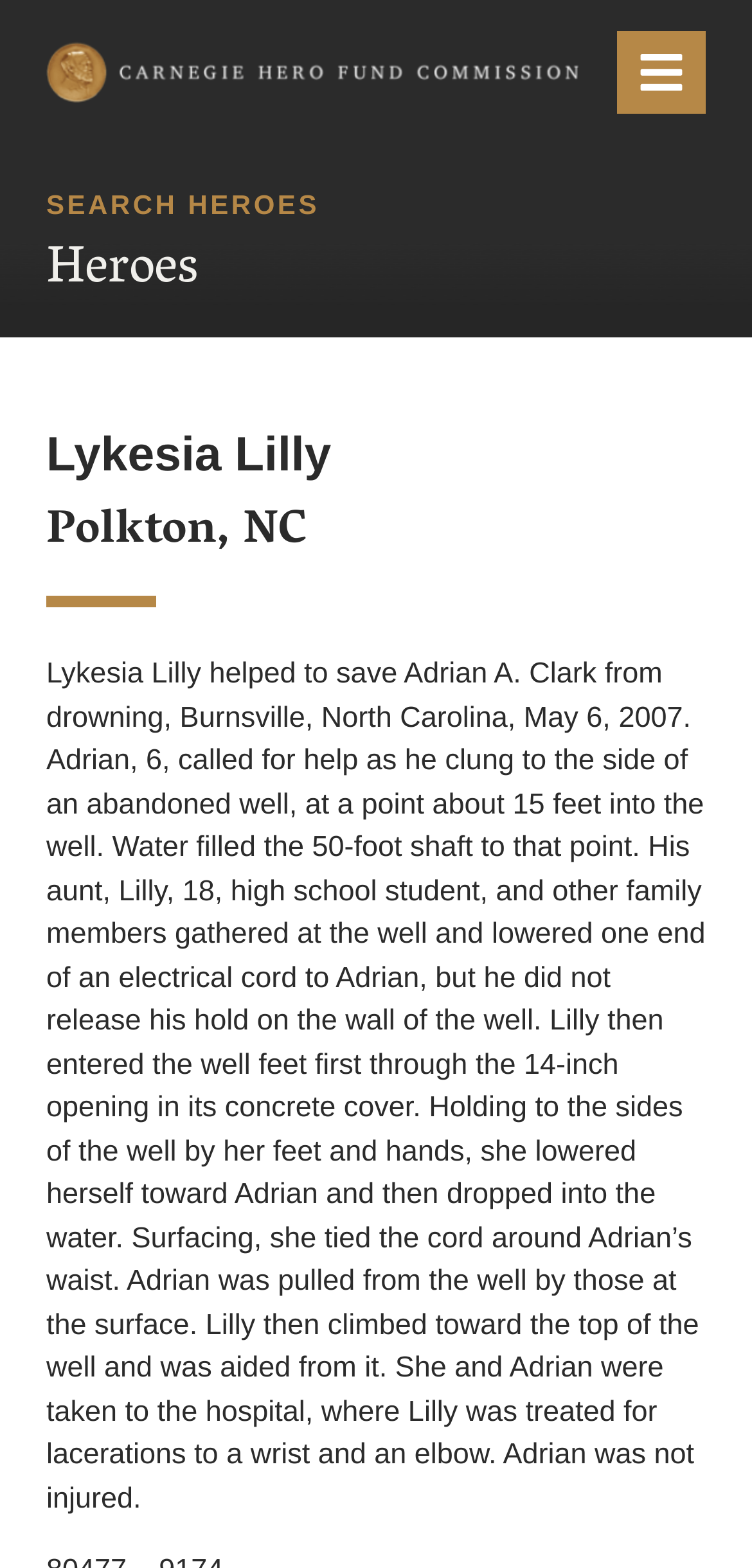How old was Adrian A. Clark when he was saved?
Using the details from the image, give an elaborate explanation to answer the question.

The text states that Adrian, 6, called for help as he clung to the side of an abandoned well.